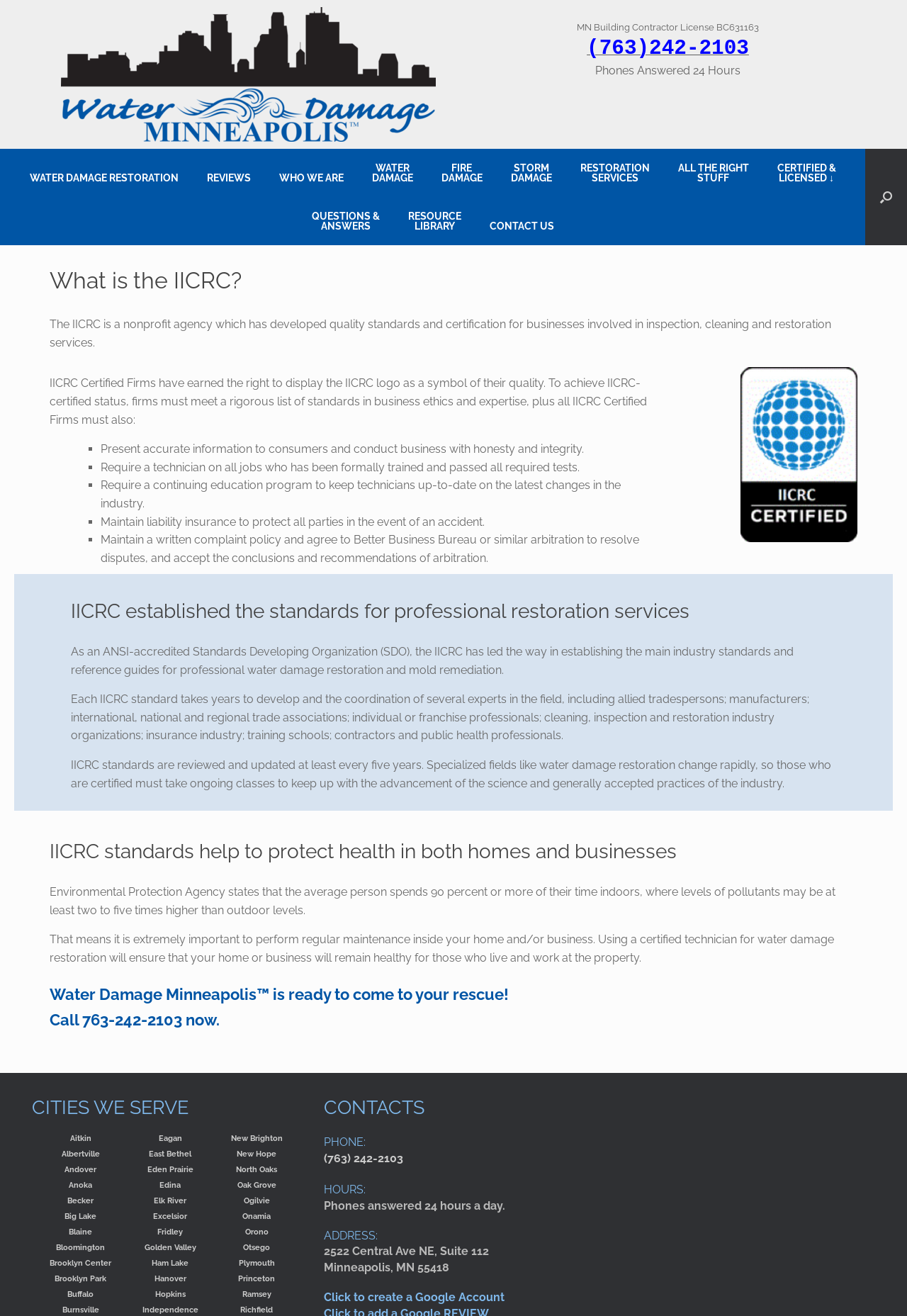What is the IICRC?
Refer to the screenshot and respond with a concise word or phrase.

Nonprofit agency